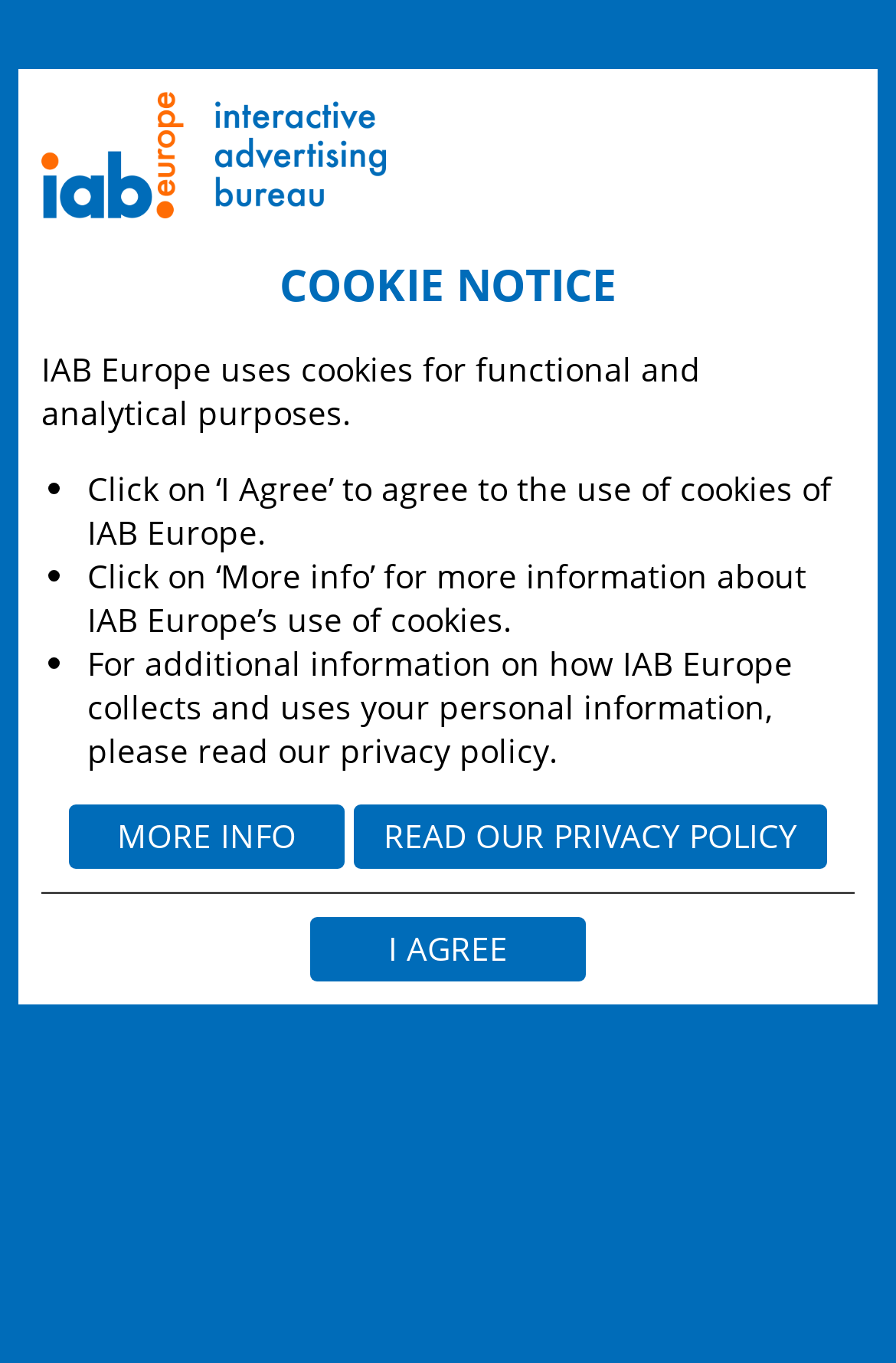Please answer the following question using a single word or phrase: 
What is the role of the 'I Agree' button?

To agree to cookie use